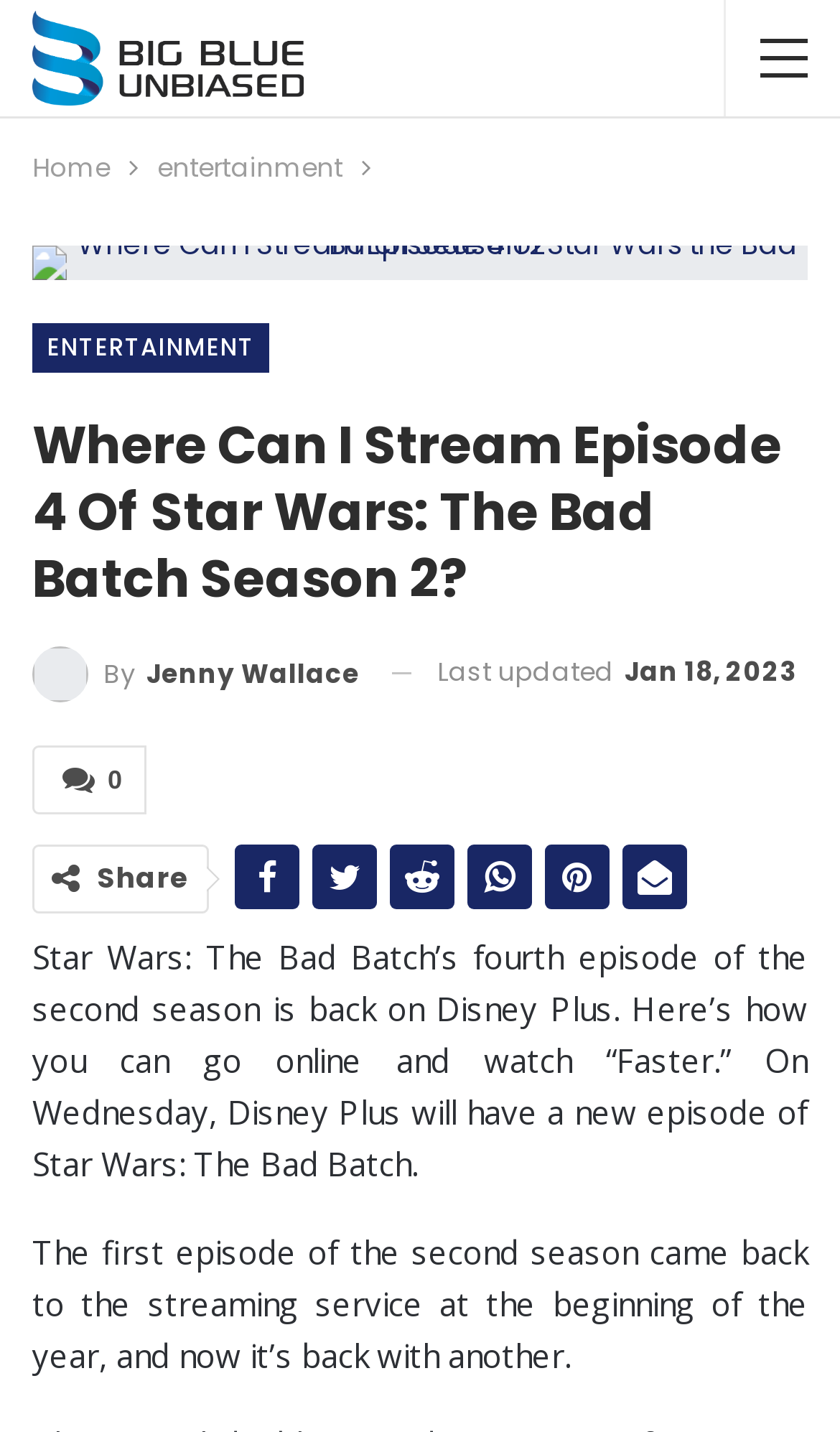Extract the bounding box coordinates of the UI element described: "Home". Provide the coordinates in the format [left, top, right, bottom] with values ranging from 0 to 1.

[0.038, 0.101, 0.131, 0.134]